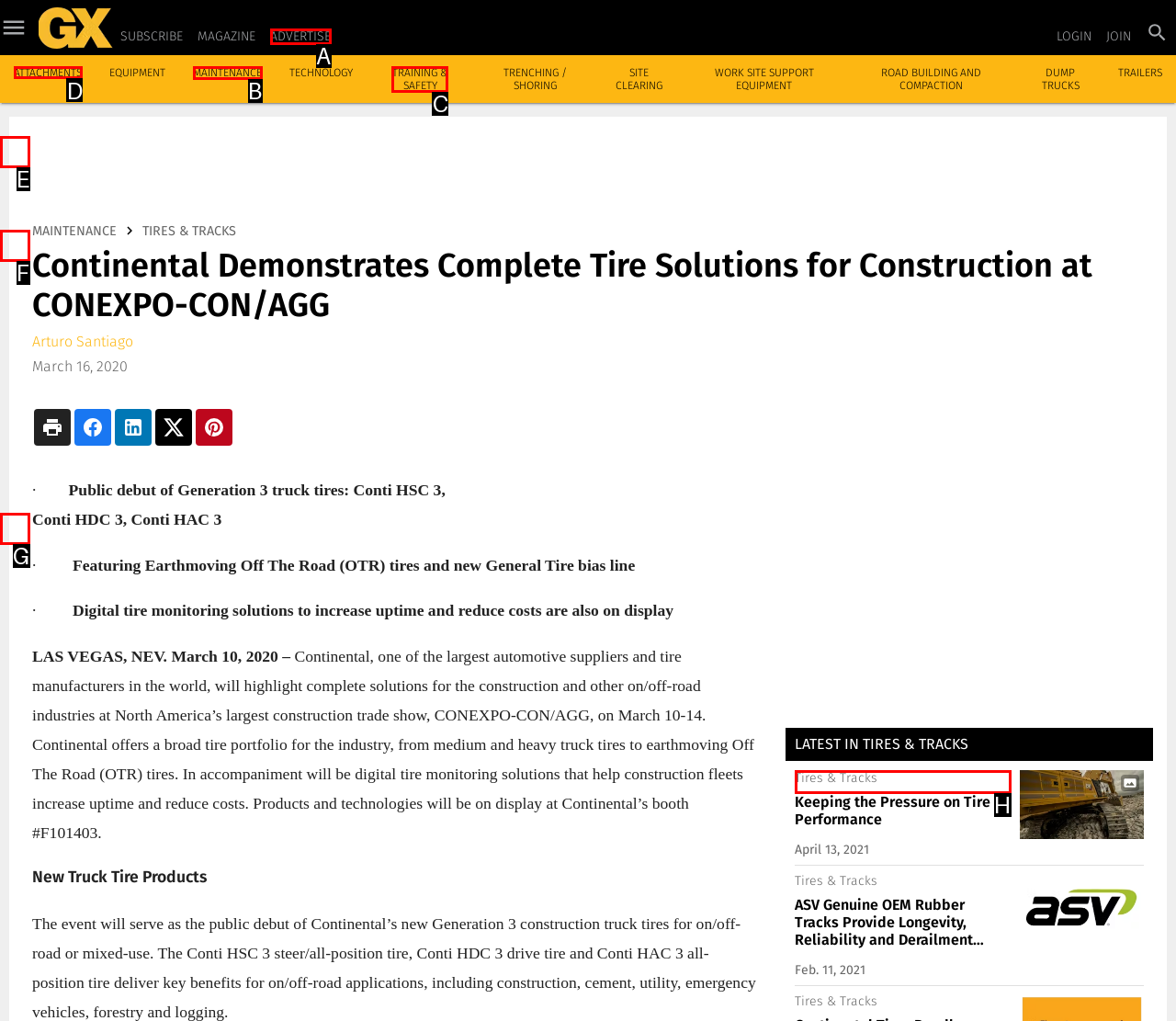What is the letter of the UI element you should click to Click on the 'ATTACHMENTS' link? Provide the letter directly.

D